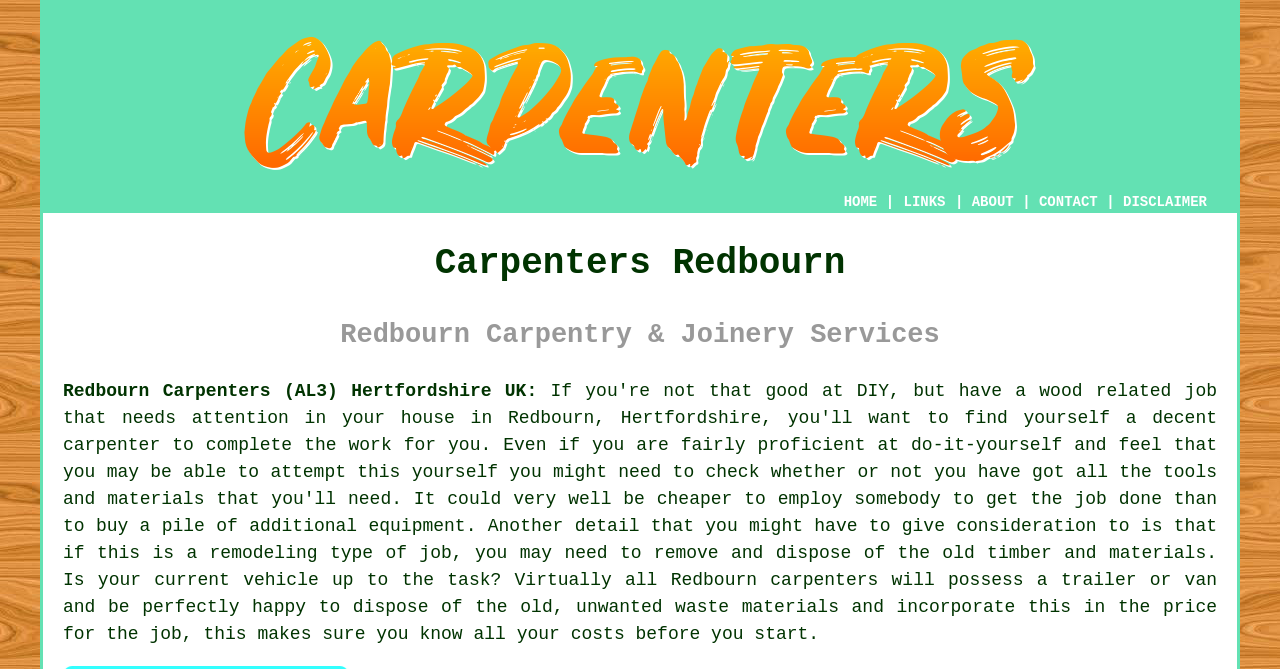Carefully examine the image and provide an in-depth answer to the question: What type of vehicle do carpenters use?

According to the text 'will possess a trailer or van and be perfectly happy to dispose of the old, unwanted waste materials and incorporate this in the price for the job', it can be inferred that carpenters use a trailer or van for their work.